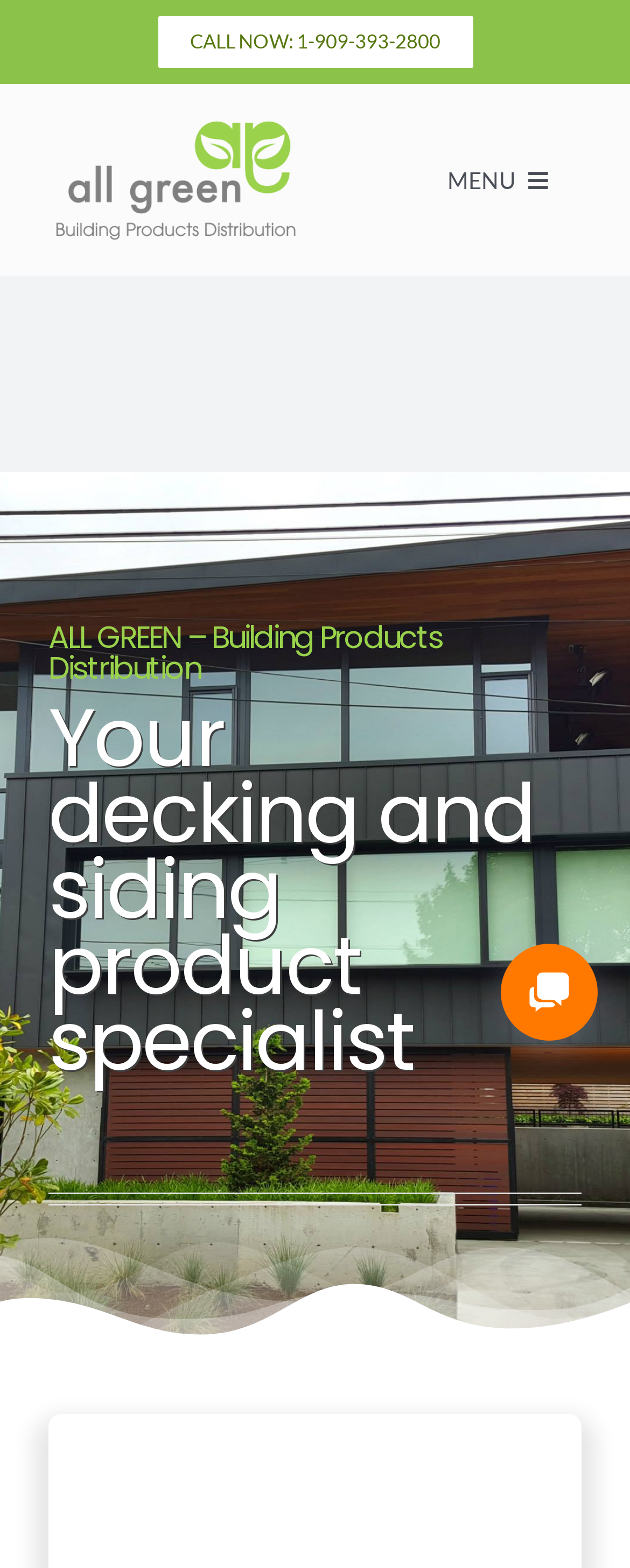Identify and provide the text content of the webpage's primary headline.

ALL GREEN – Building Products Distribution